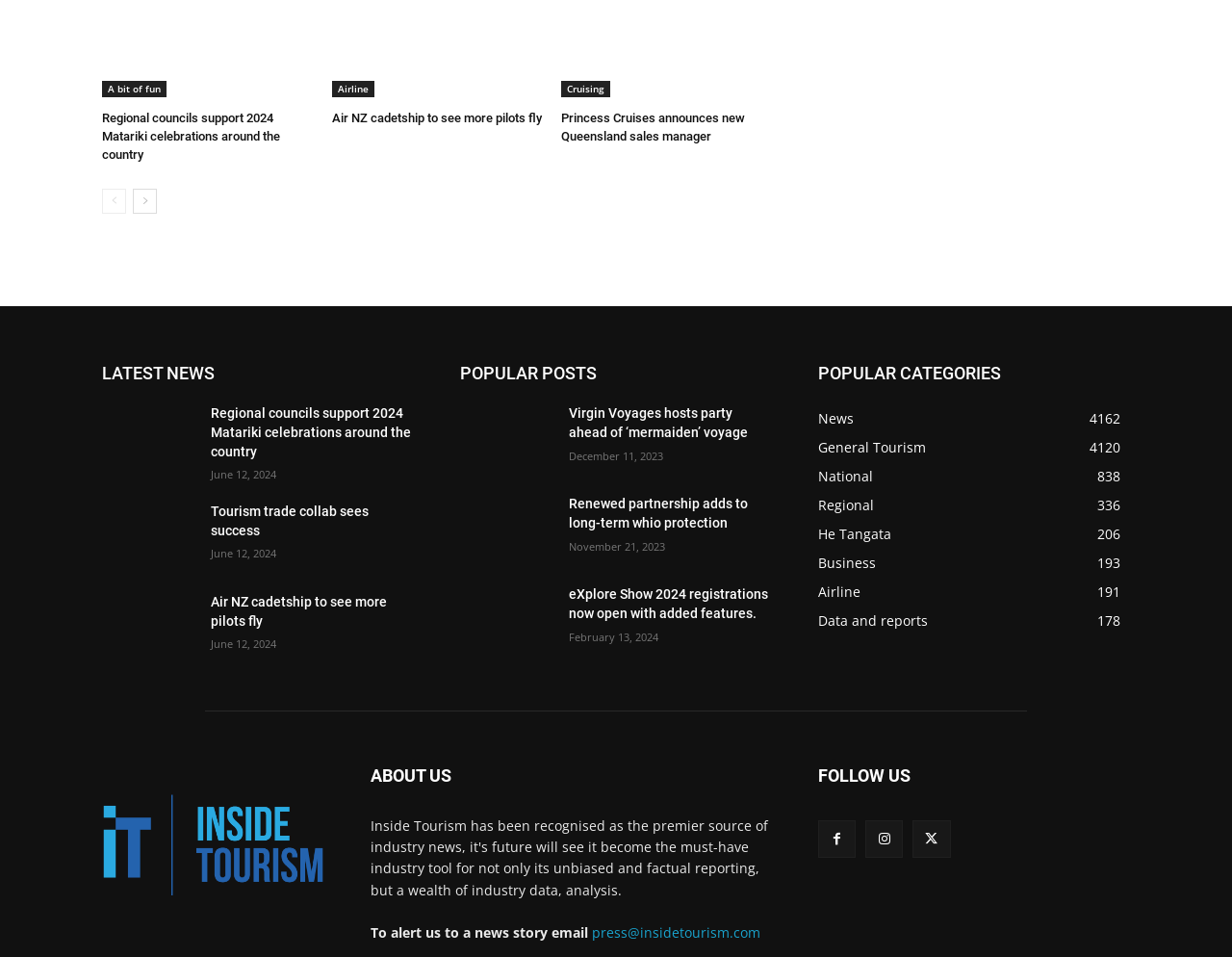Please give a succinct answer to the question in one word or phrase:
What is the title of the first news article?

Regional councils support 2024 Matariki celebrations around the country